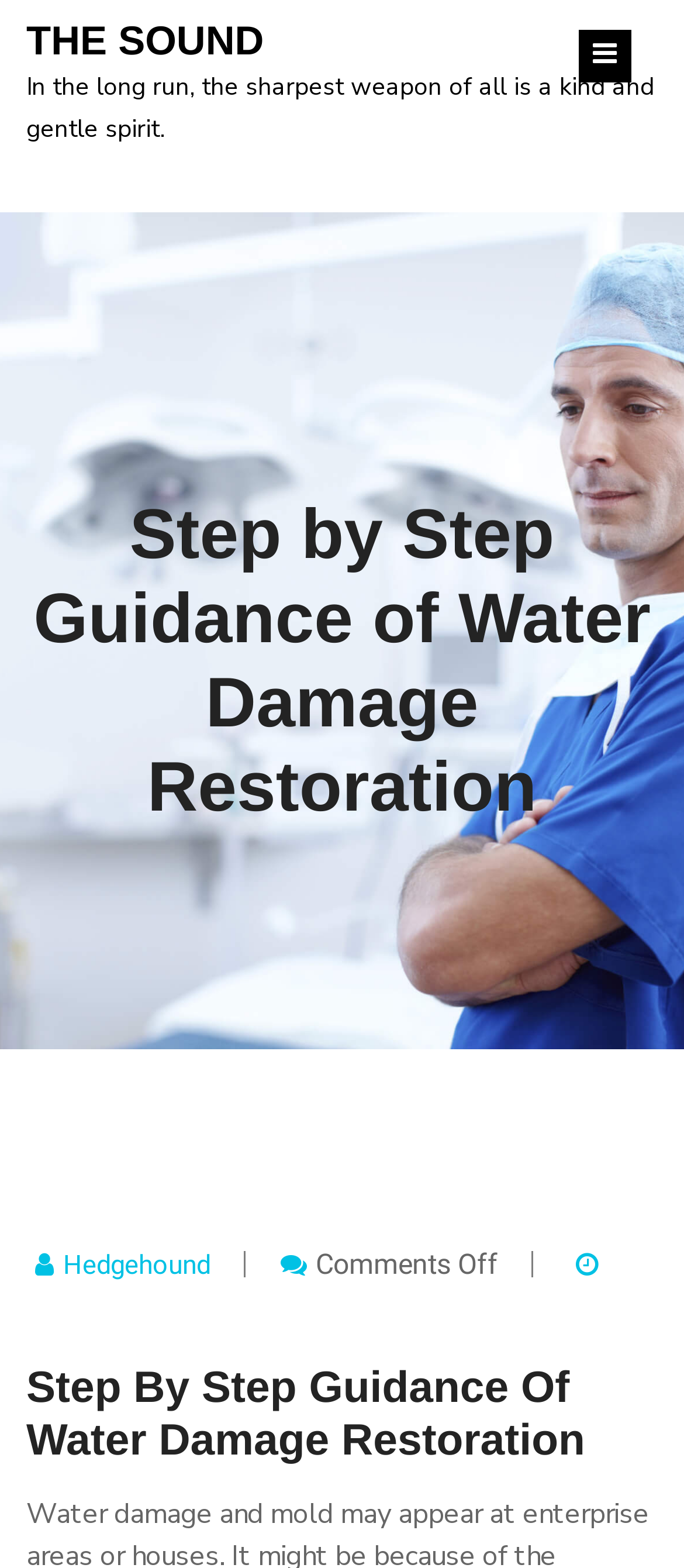Detail the various sections and features present on the webpage.

The webpage is about "Step by Step Guidance of Water Damage Restoration" and is associated with "THE SOUND". At the top, there is a link with a quote "THE SOUND In the long run, the sharpest weapon of all is a kind and gentle spirit." and a heading with the text "THE SOUND". 

Below the quote, there is a button with an icon on the right side of the page. 

Further down, there is a heading with the main title "Step by Step Guidance of Water Damage Restoration", which is also a link. 

On the lower part of the page, there are several elements. On the left side, there is a link to "Hedgehound". Next to it, there is a static text "Comments Off". On the right side, there is a static text "On Step By Step Guidance Of Water Damage Restoration" near the bottom of the page. 

Finally, at the very bottom, there is another heading with the same title "Step By Step Guidance Of Water Damage Restoration".